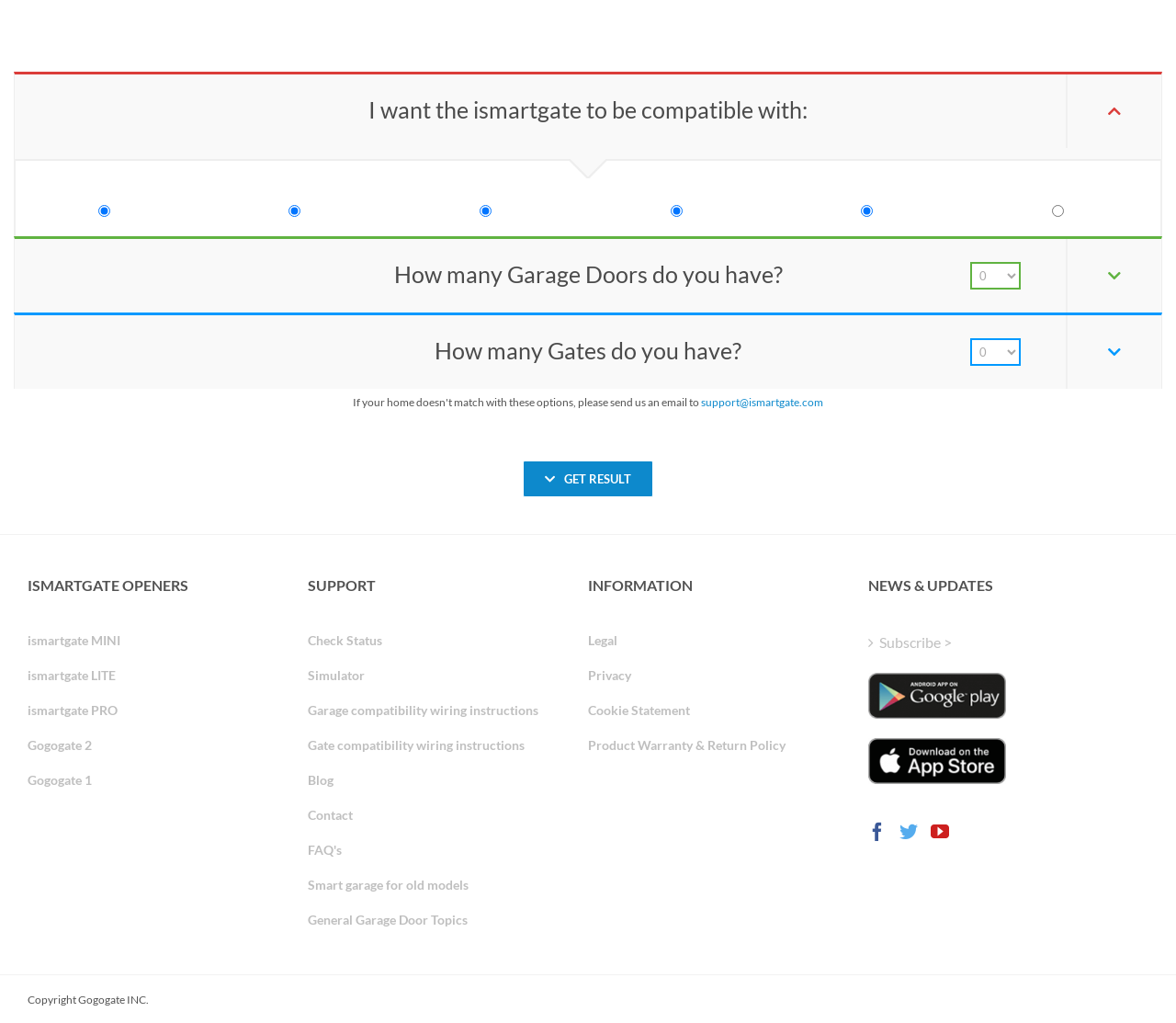Please respond to the question with a concise word or phrase:
What is the brand of the smart garage door opener?

ismartgate